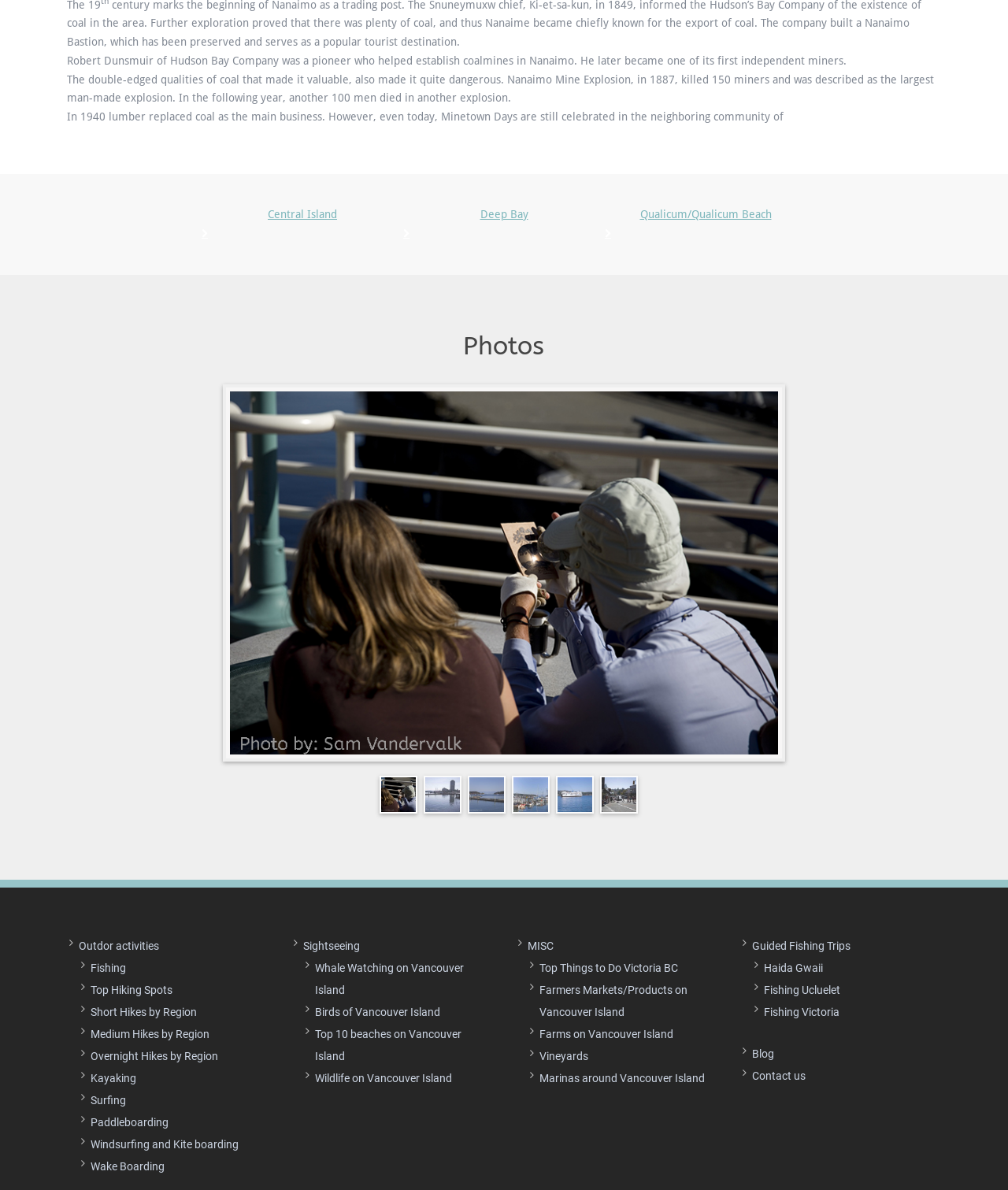Please identify the bounding box coordinates of the clickable area that will fulfill the following instruction: "Add the rod to your cart". The coordinates should be in the format of four float numbers between 0 and 1, i.e., [left, top, right, bottom].

None